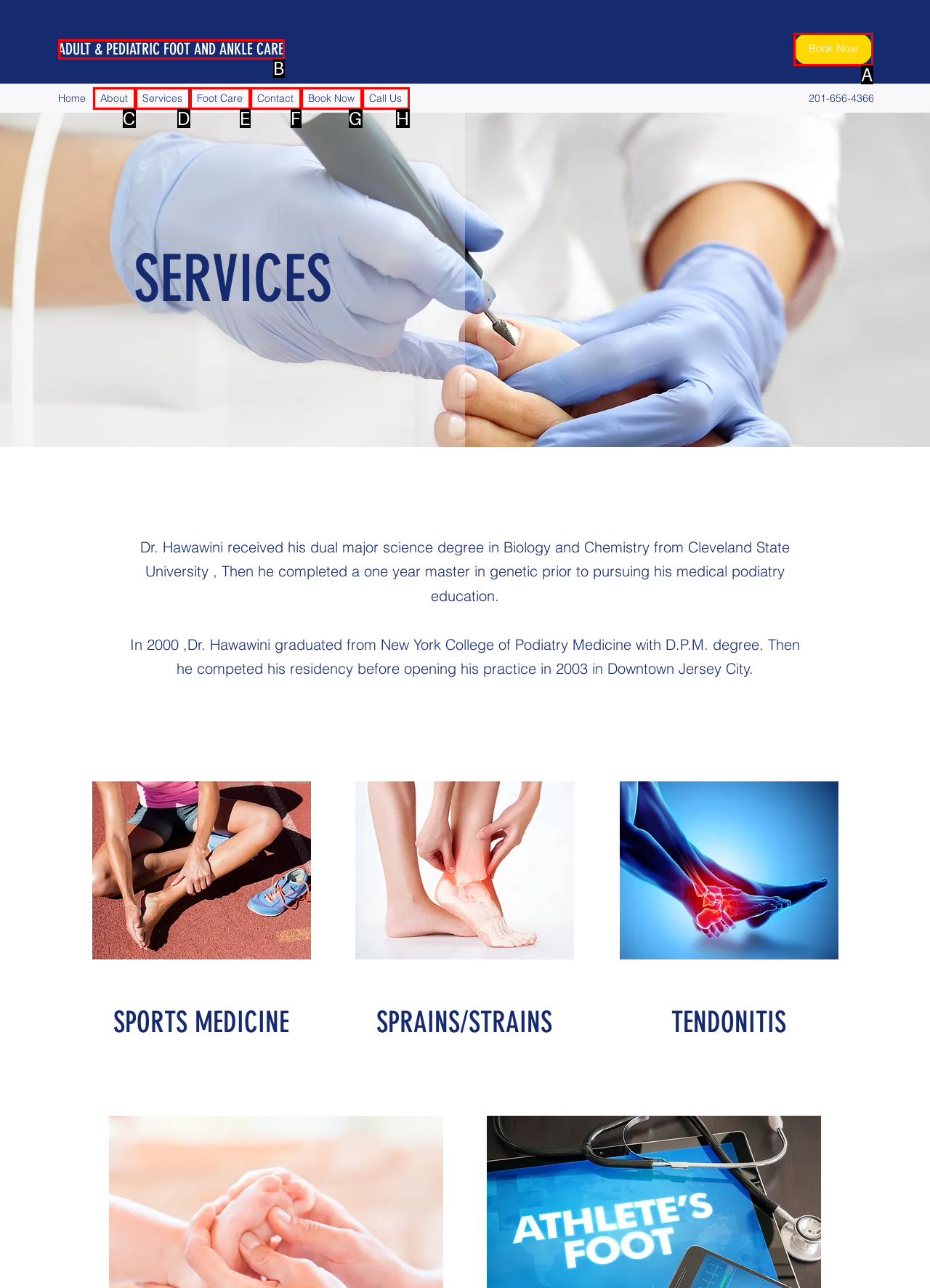Match the option to the description: parent_node: Search for: value="Search"
State the letter of the correct option from the available choices.

None